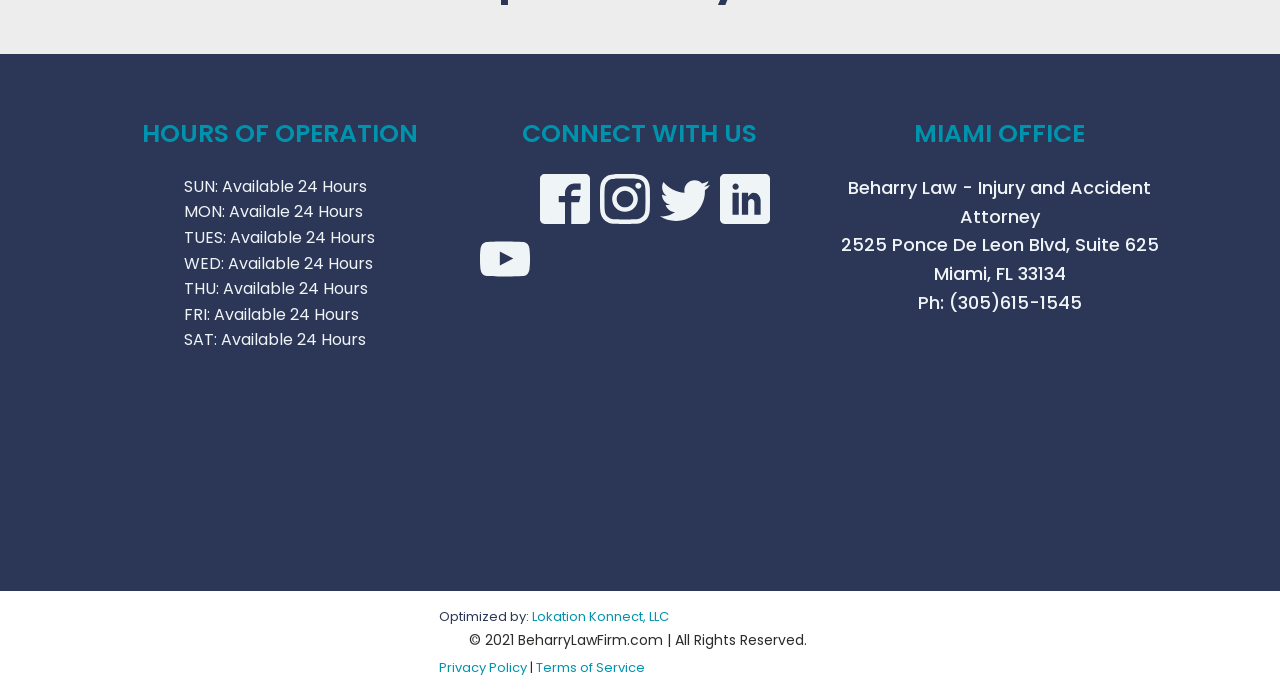Identify the bounding box coordinates of the specific part of the webpage to click to complete this instruction: "Visit our Facebook".

[0.422, 0.252, 0.461, 0.324]